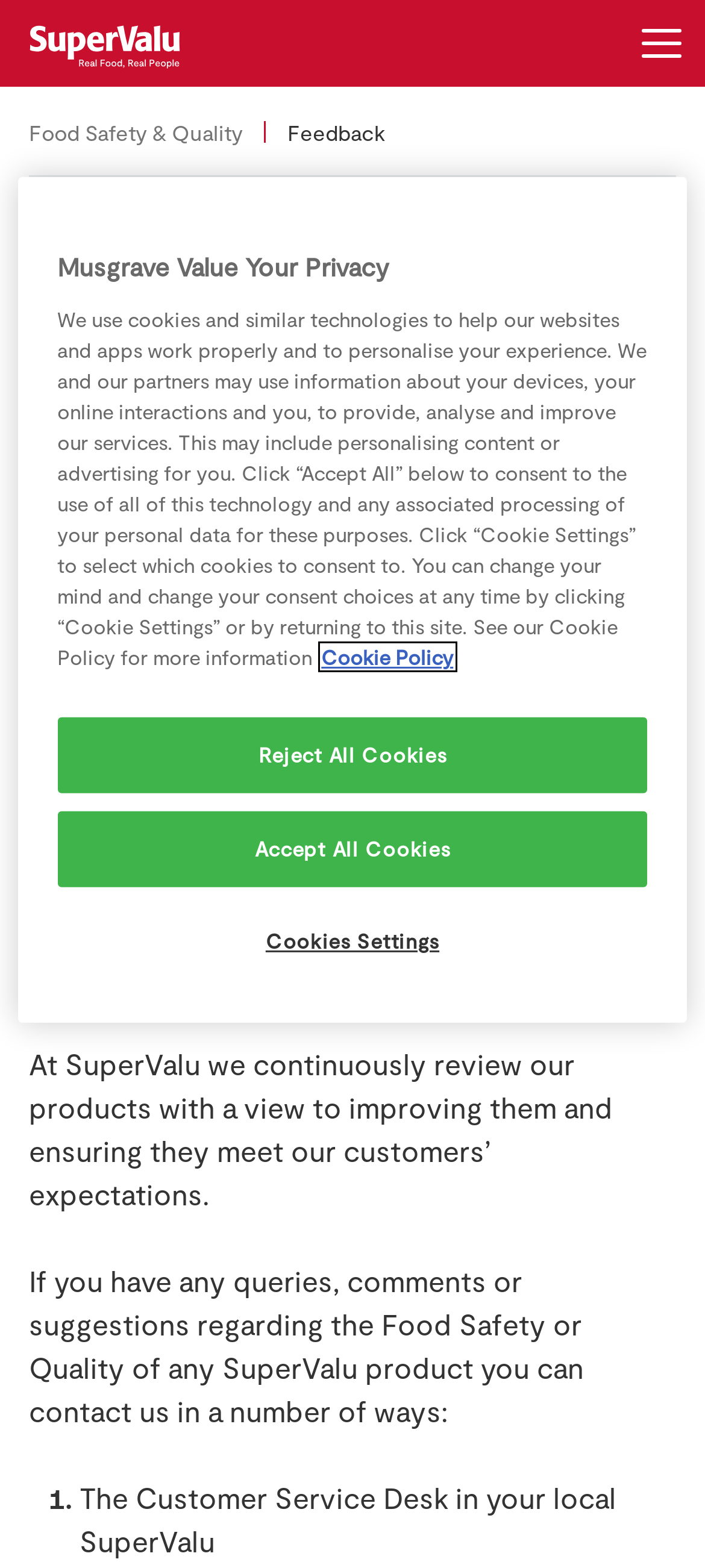Find the bounding box coordinates for the area that should be clicked to accomplish the instruction: "Click Gift Cards".

[0.041, 0.557, 0.356, 0.581]